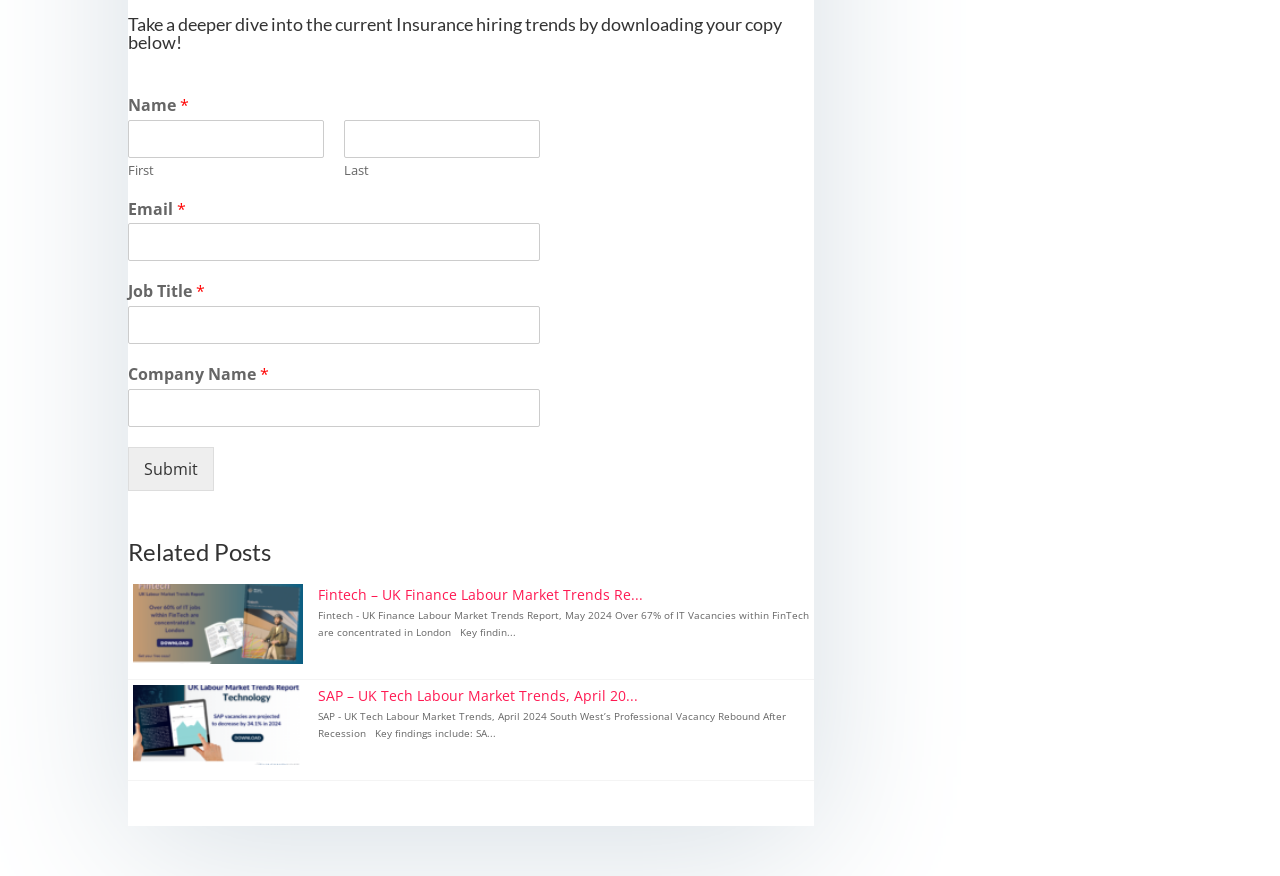What is the topic of the related posts section?
Based on the image, provide your answer in one word or phrase.

Labour market trends